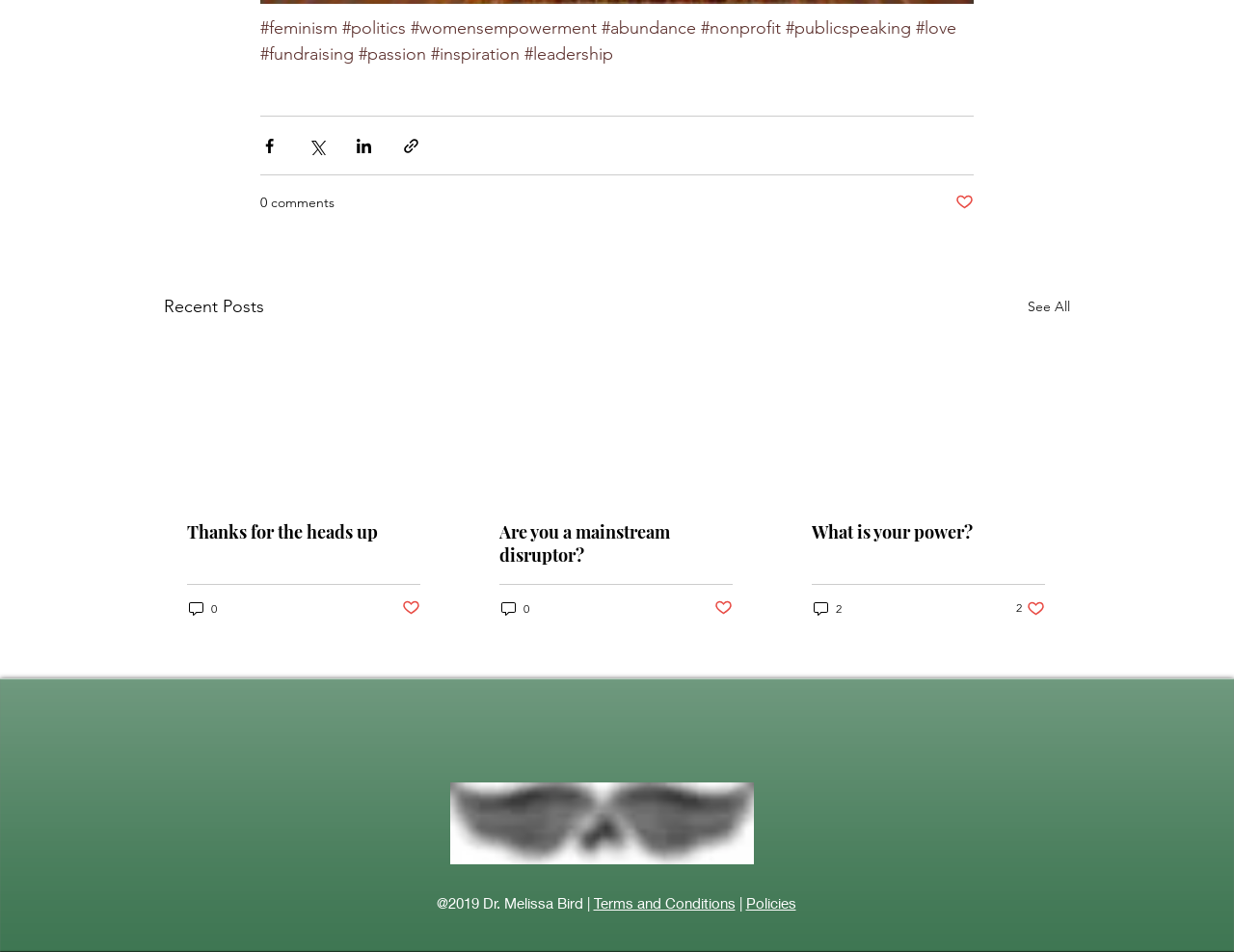Can you determine the bounding box coordinates of the area that needs to be clicked to fulfill the following instruction: "Read about St Martin In The Fields"?

None